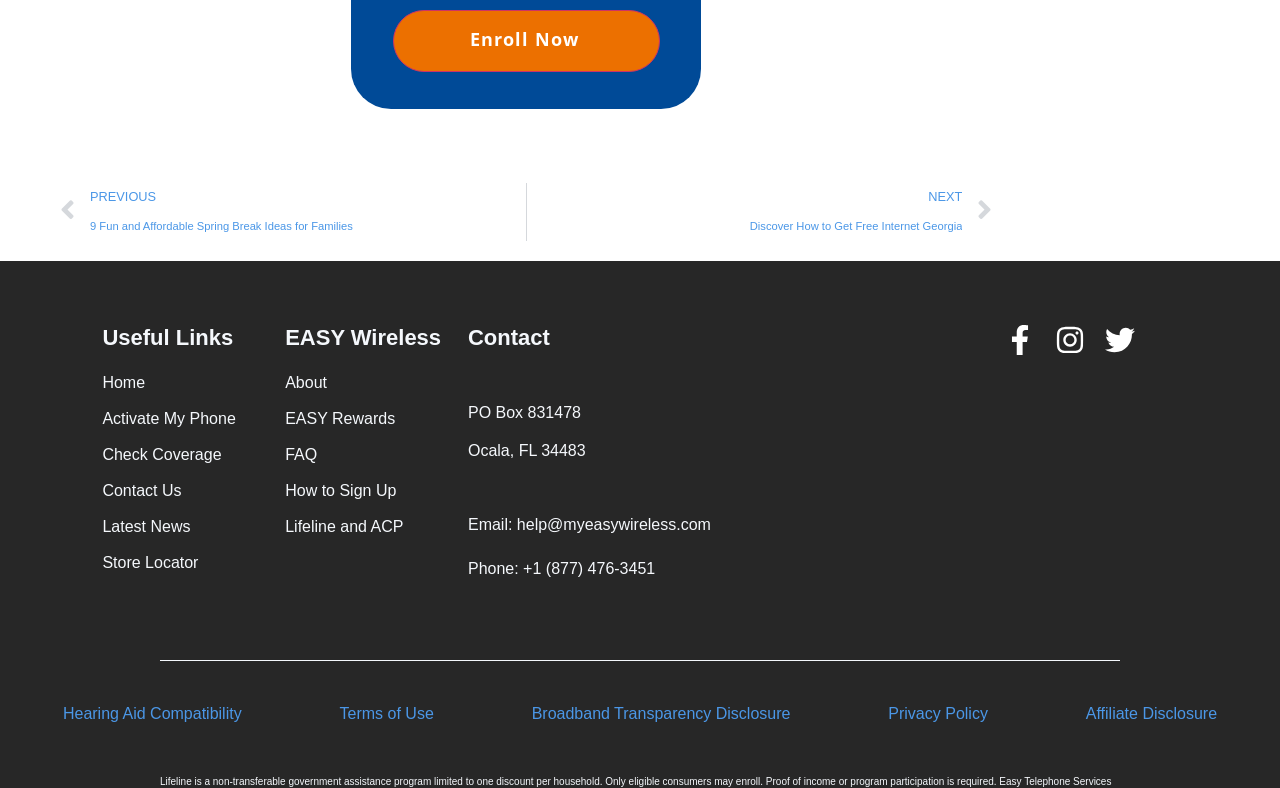Show the bounding box coordinates for the element that needs to be clicked to execute the following instruction: "Discover how to get free internet in Georgia". Provide the coordinates in the form of four float numbers between 0 and 1, i.e., [left, top, right, bottom].

[0.411, 0.232, 0.775, 0.305]